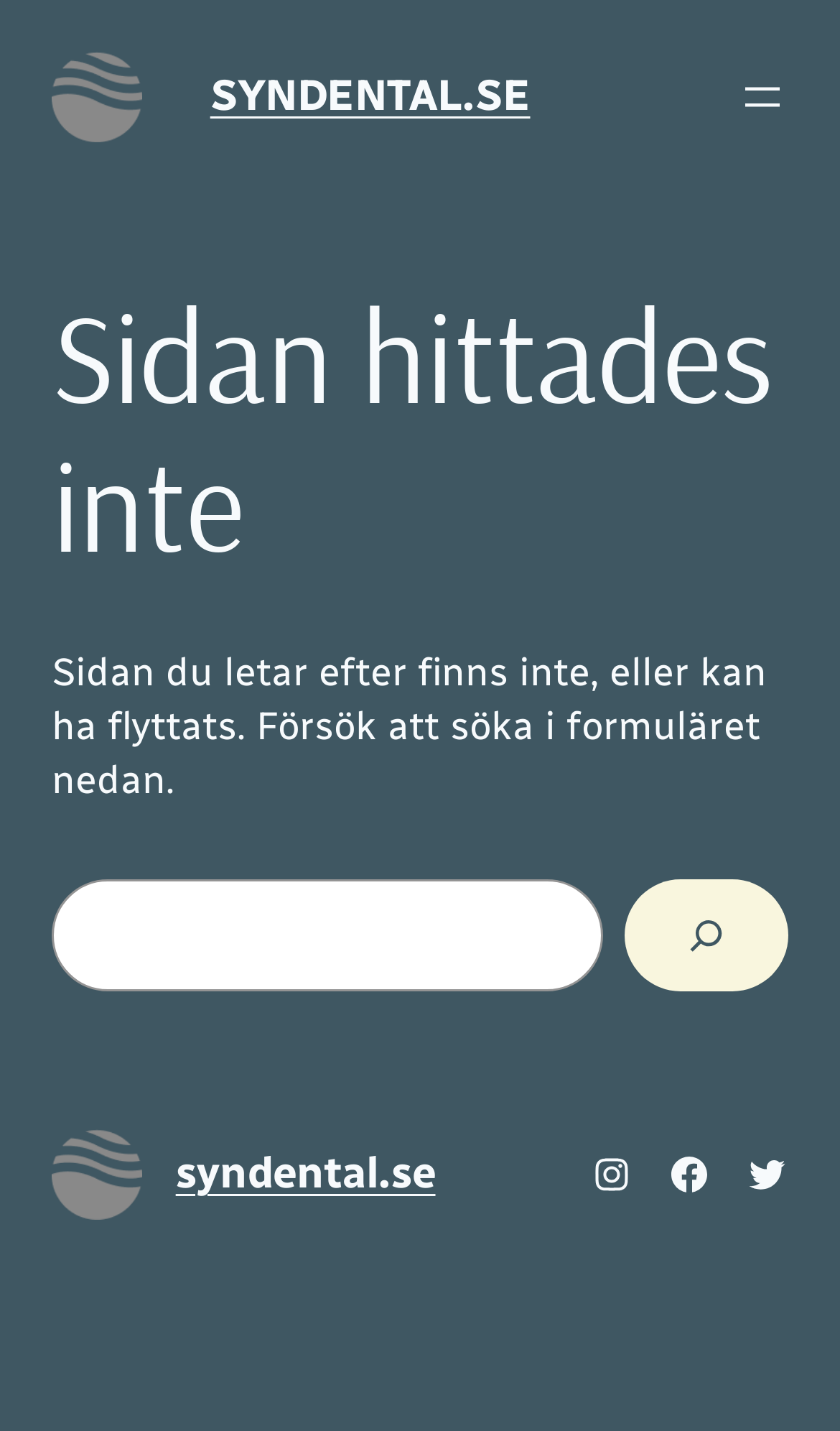What is the purpose of the search box?
Answer the question with a detailed and thorough explanation.

The search box is located in the main section of the webpage, and it has a static text 'Sök' which means 'Search' in Swedish, indicating that the purpose of the search box is to search for something.